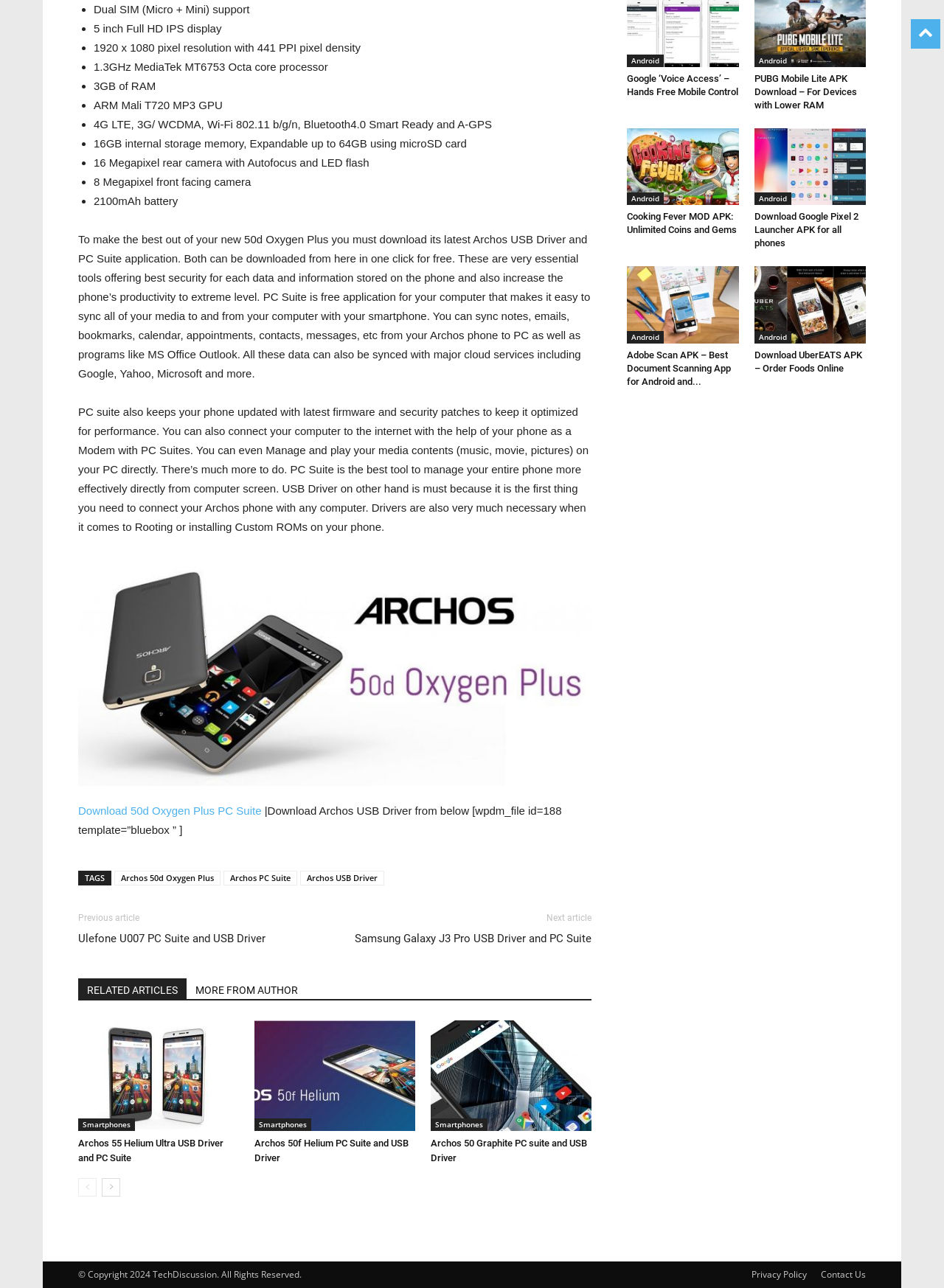Based on the provided description, "Android", find the bounding box of the corresponding UI element in the screenshot.

[0.799, 0.15, 0.838, 0.159]